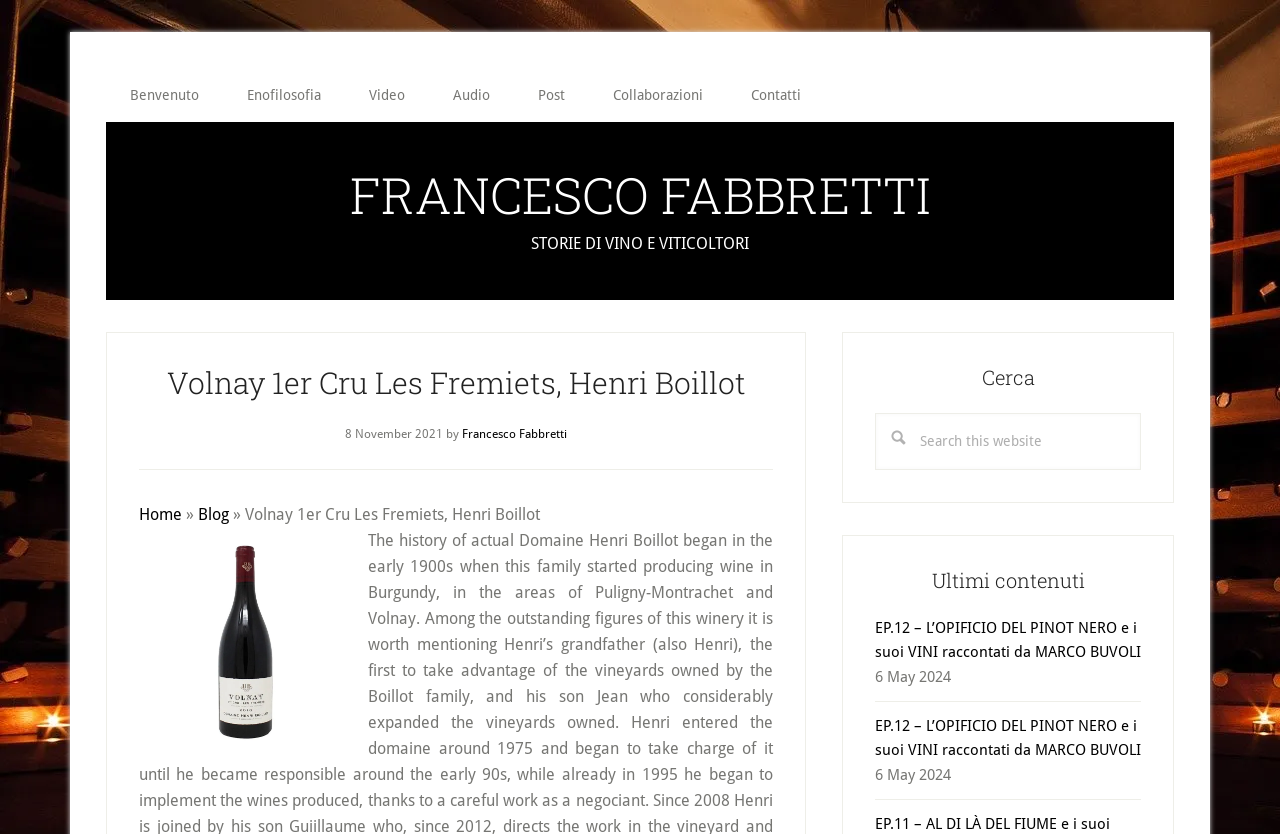Locate the bounding box coordinates of the element to click to perform the following action: 'View the topic 'PROCEED AMP 5 (For Sale) MUNCIE INDIANA 47303''. The coordinates should be given as four float values between 0 and 1, in the form of [left, top, right, bottom].

None